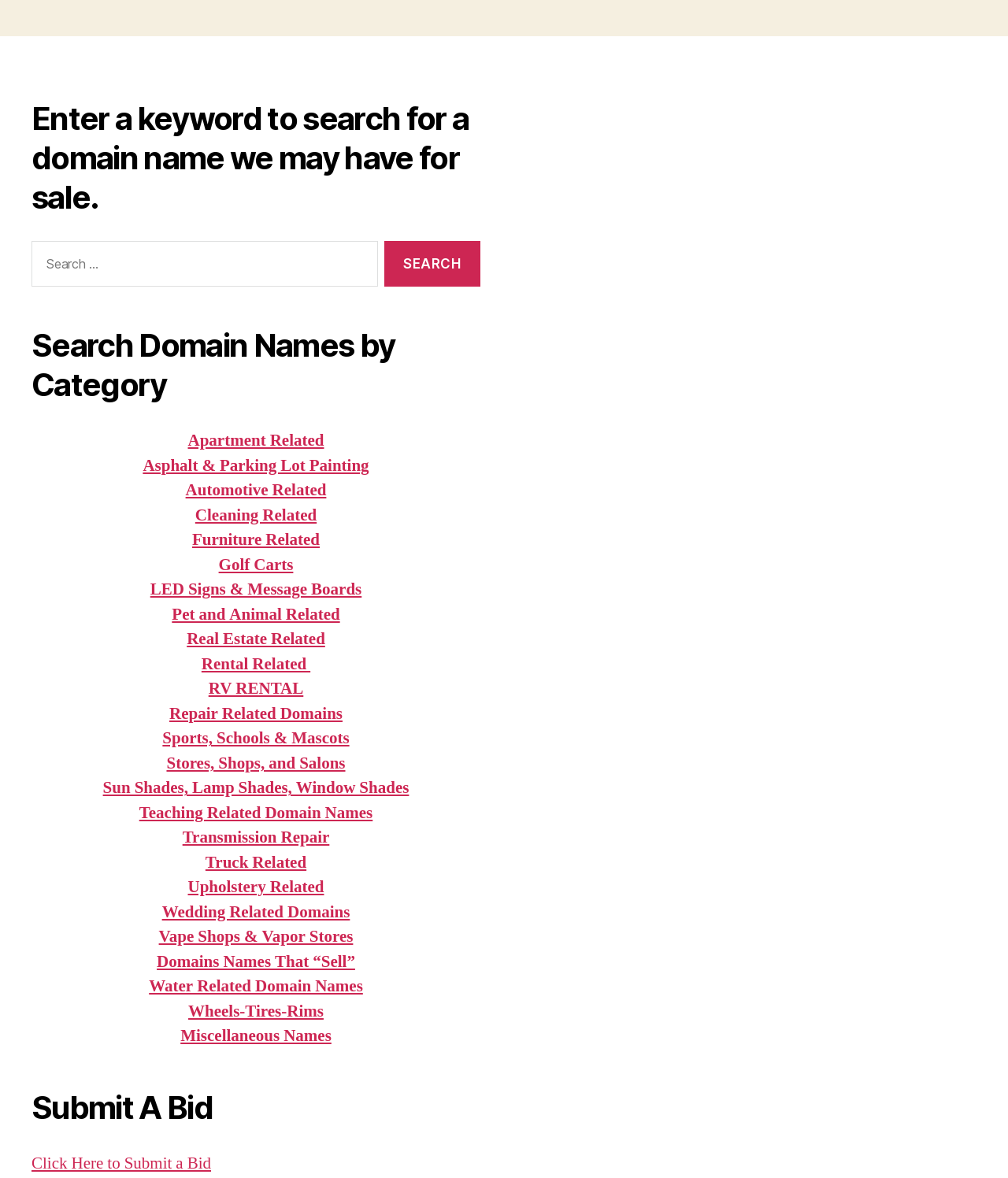Based on the description "Oz Web Design Sydney", find the bounding box of the specified UI element.

None